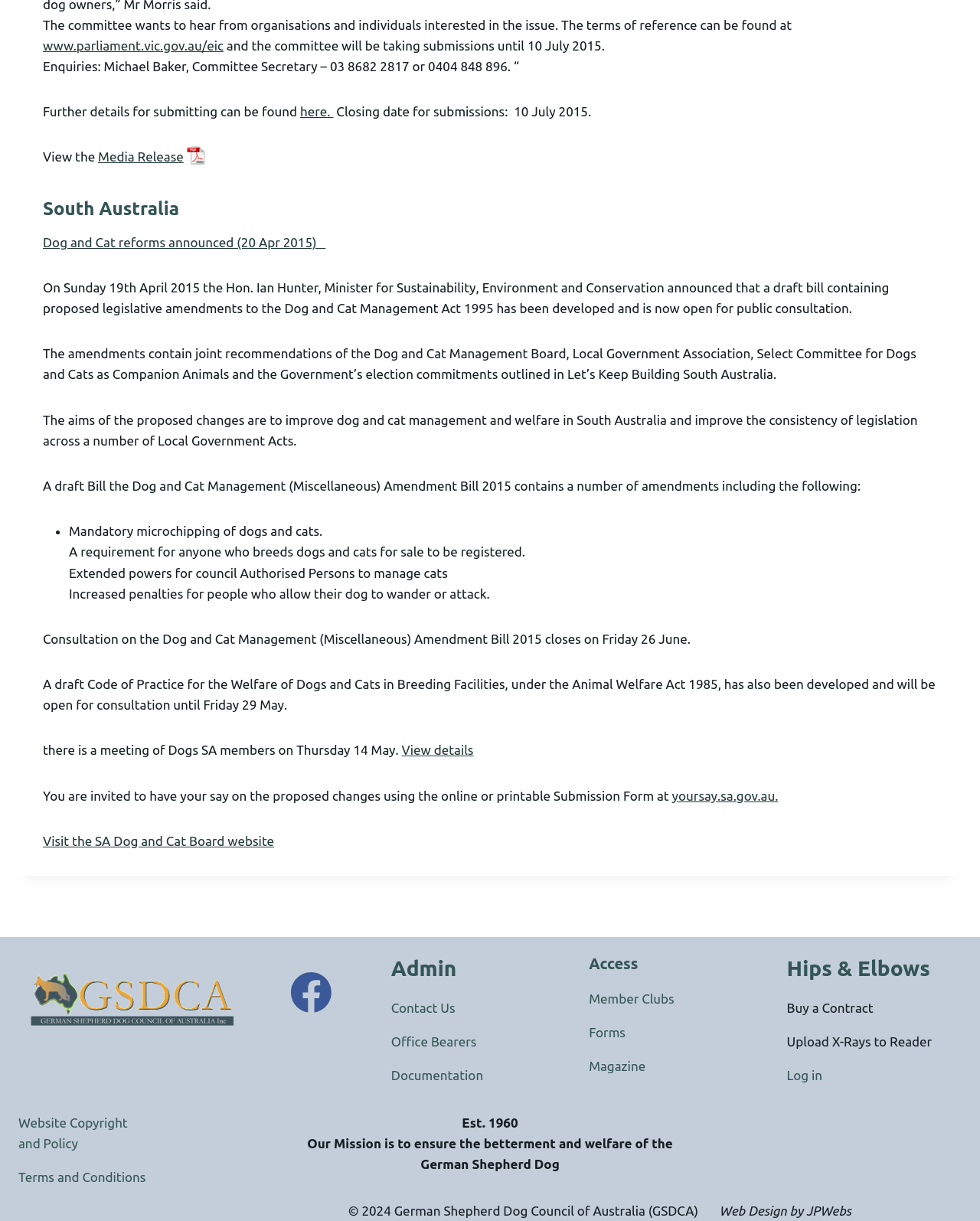Please locate the bounding box coordinates of the element that needs to be clicked to achieve the following instruction: "Visit the SA Dog and Cat Board website". The coordinates should be four float numbers between 0 and 1, i.e., [left, top, right, bottom].

[0.044, 0.683, 0.28, 0.695]